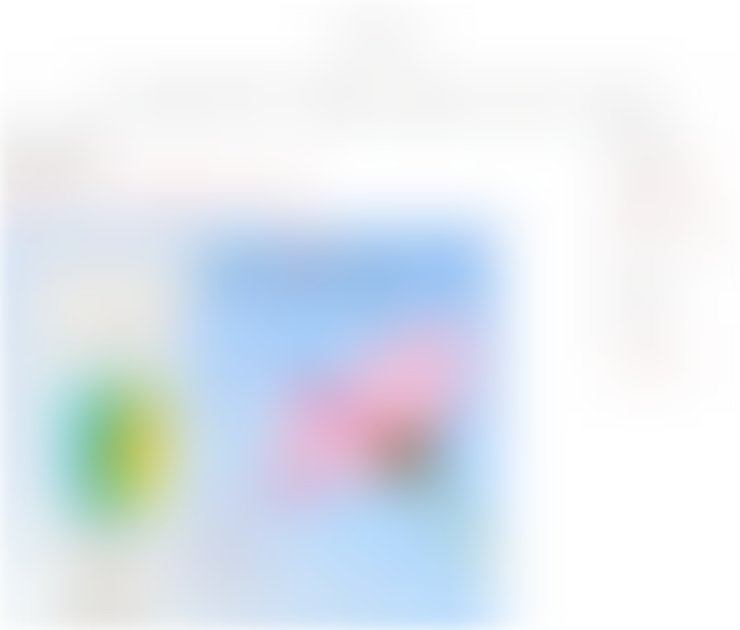Give a one-word or one-phrase response to the question: 
What is the purpose of the image?

to entice beauty enthusiasts